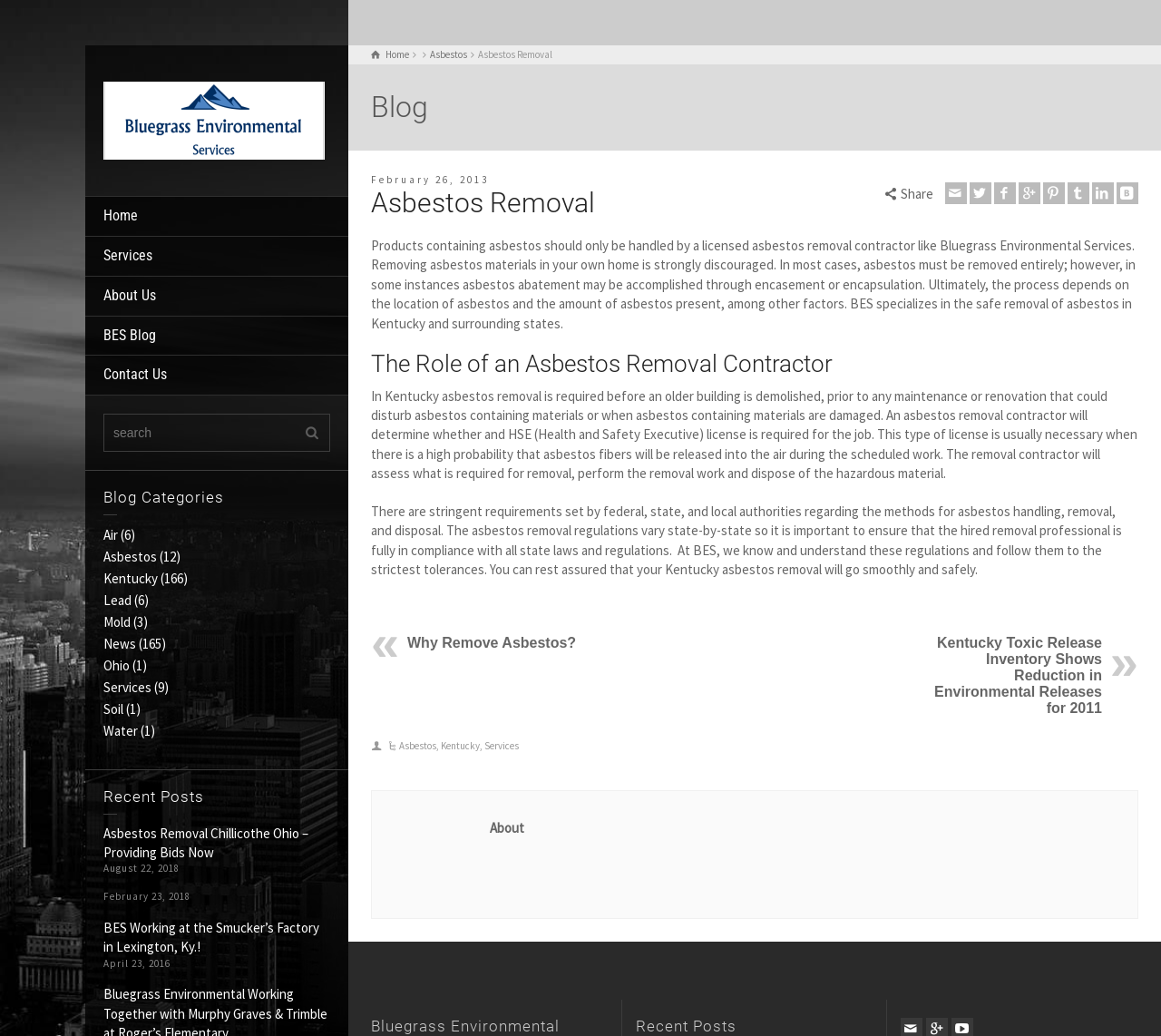Provide a brief response to the question using a single word or phrase: 
What is the location of the company?

Kentucky and surrounding states